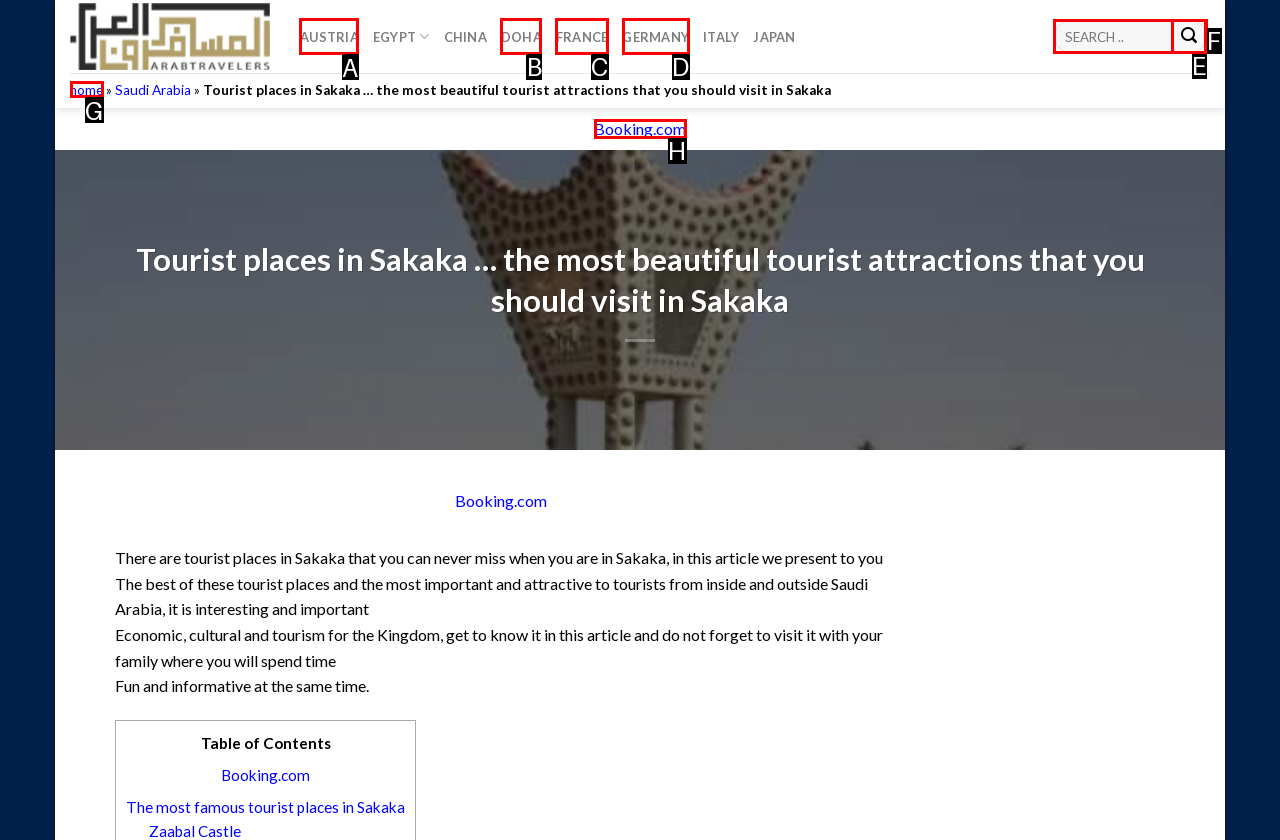Choose the HTML element you need to click to achieve the following task: Go to Austria page
Respond with the letter of the selected option from the given choices directly.

A